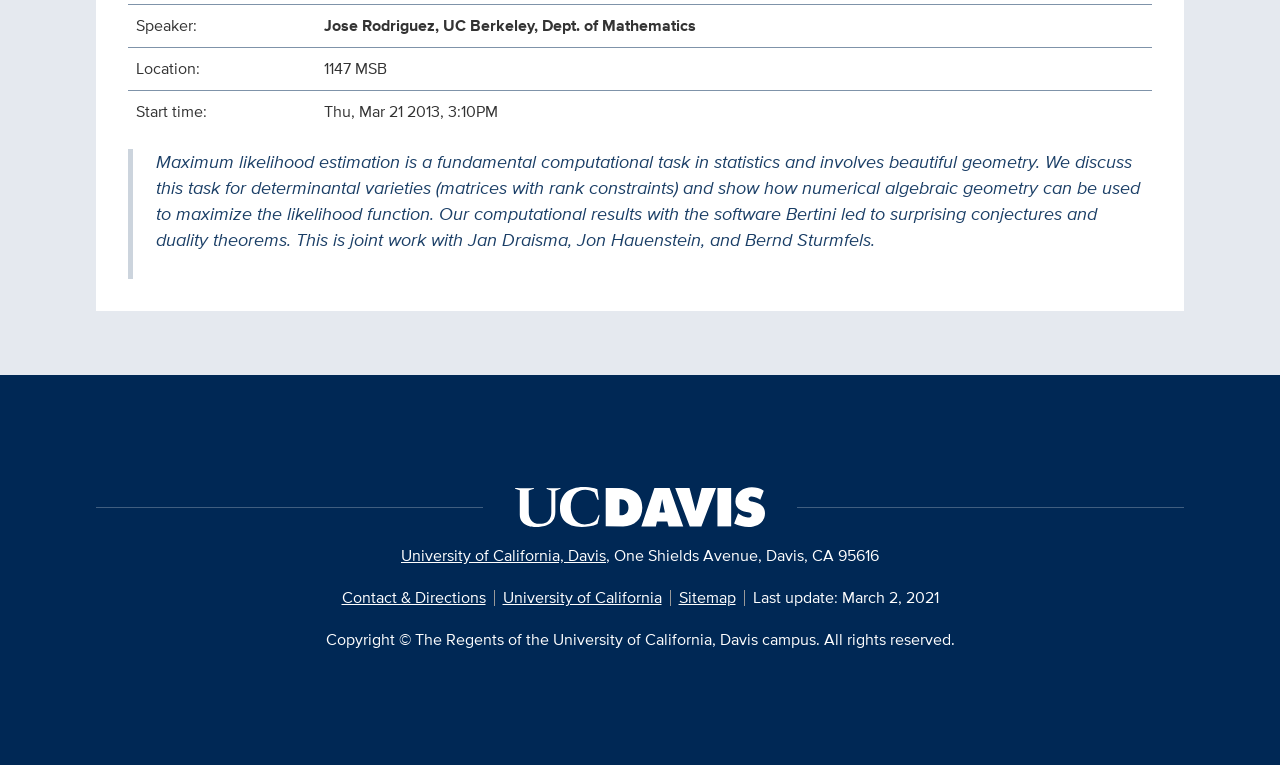For the following element description, predict the bounding box coordinates in the format (top-left x, top-left y, bottom-right x, bottom-right y). All values should be floating point numbers between 0 and 1. Description: University of California

[0.393, 0.766, 0.517, 0.796]